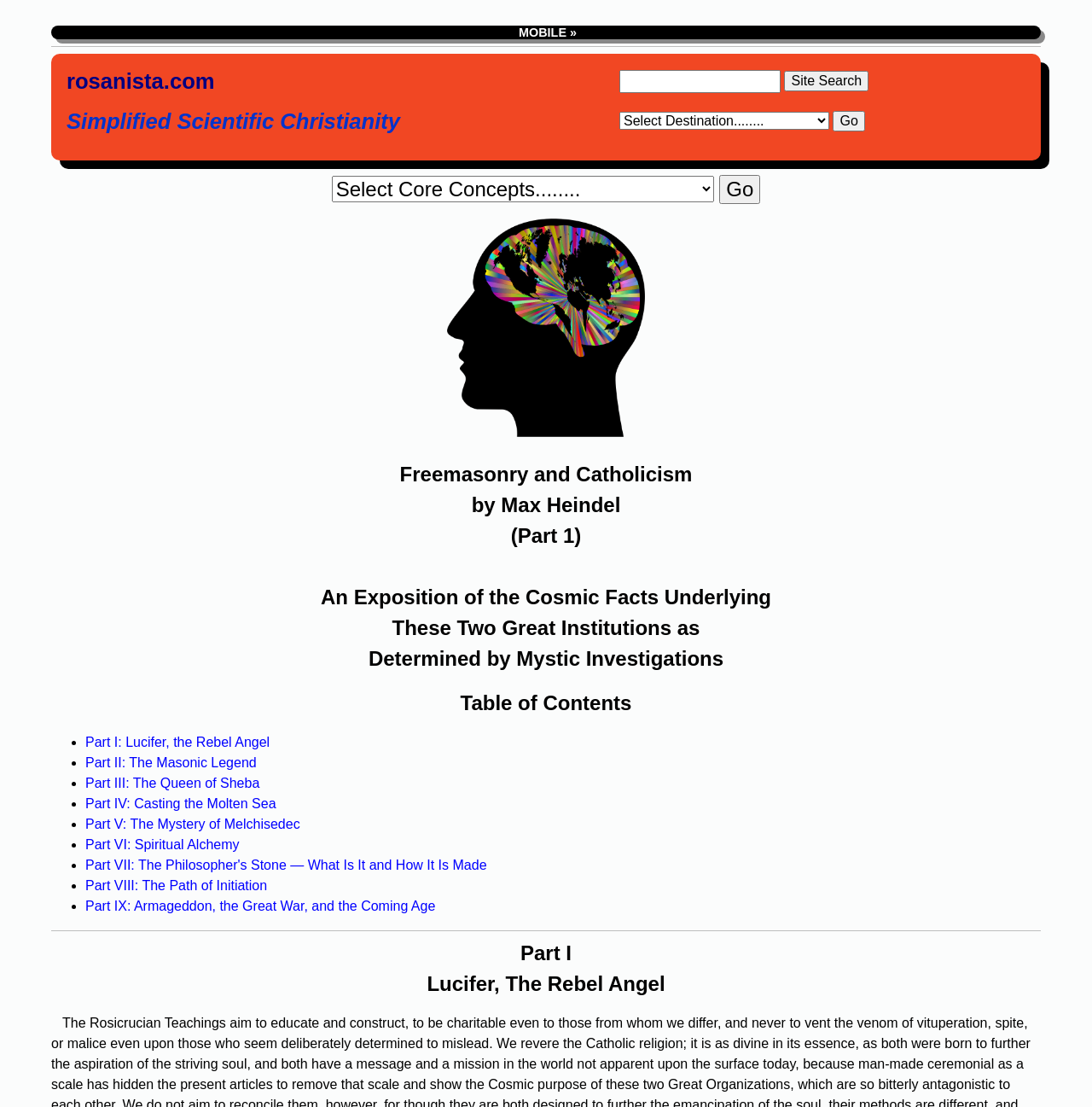Based on the image, provide a detailed response to the question:
What is the purpose of the search box?

The search box is for site search, allowing users to search for specific content within the website, as indicated by the label 'Site Search' next to the search box.